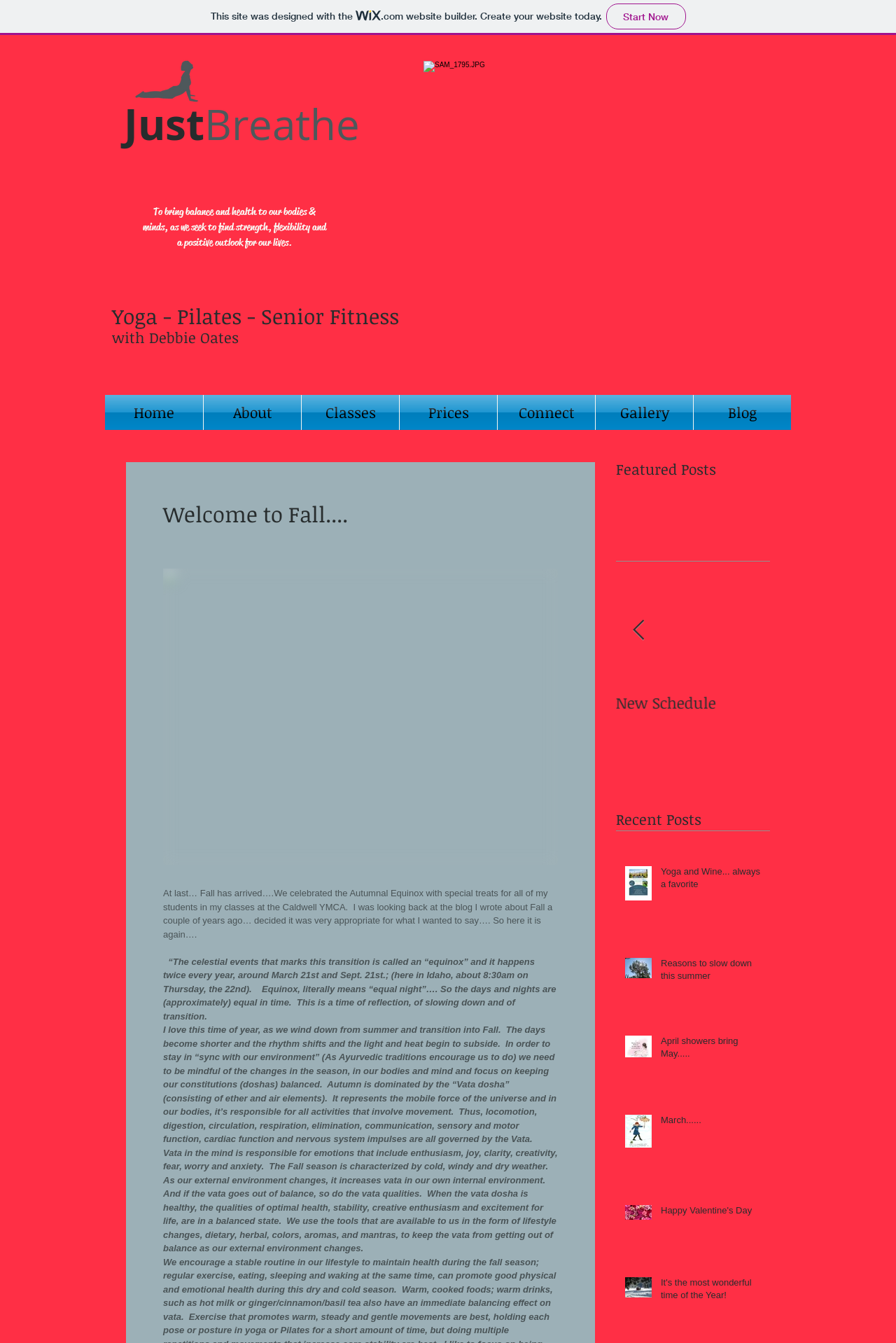Offer an extensive depiction of the webpage and its key elements.

This webpage is about yoga, Pilates, and senior fitness classes offered by Debbie Oates. At the top of the page, there is a link to create a website with Wix.com, accompanied by a small Wix logo. Below this, there is a heading "Just Breathe" followed by a brief description of the importance of balance and health in our lives.

To the right of this, there is an image, likely a photo of Debbie Oates or a related scene. Further down, there are three headings: "Yoga - Pilates - Senior Fitness", "with Debbie Oates", and a navigation menu labeled "Site" with links to "Home", "About", "Classes", "Prices", "Connect", "Gallery", and "Blog".

The main content of the page is a blog post titled "Welcome to Fall...." which celebrates the arrival of autumn. The post includes a brief introduction, followed by a longer text discussing the significance of the autumnal equinox, the importance of staying in sync with the environment, and how to maintain balance during this season.

Below the blog post, there is a section titled "Featured Posts" which displays a list of recent blog posts, each with a title, image, and brief summary. The posts are arranged horizontally, with four posts per row. Each post has a link to read more.

At the bottom of the page, there is a button to navigate to the previous item, accompanied by a small arrow icon.